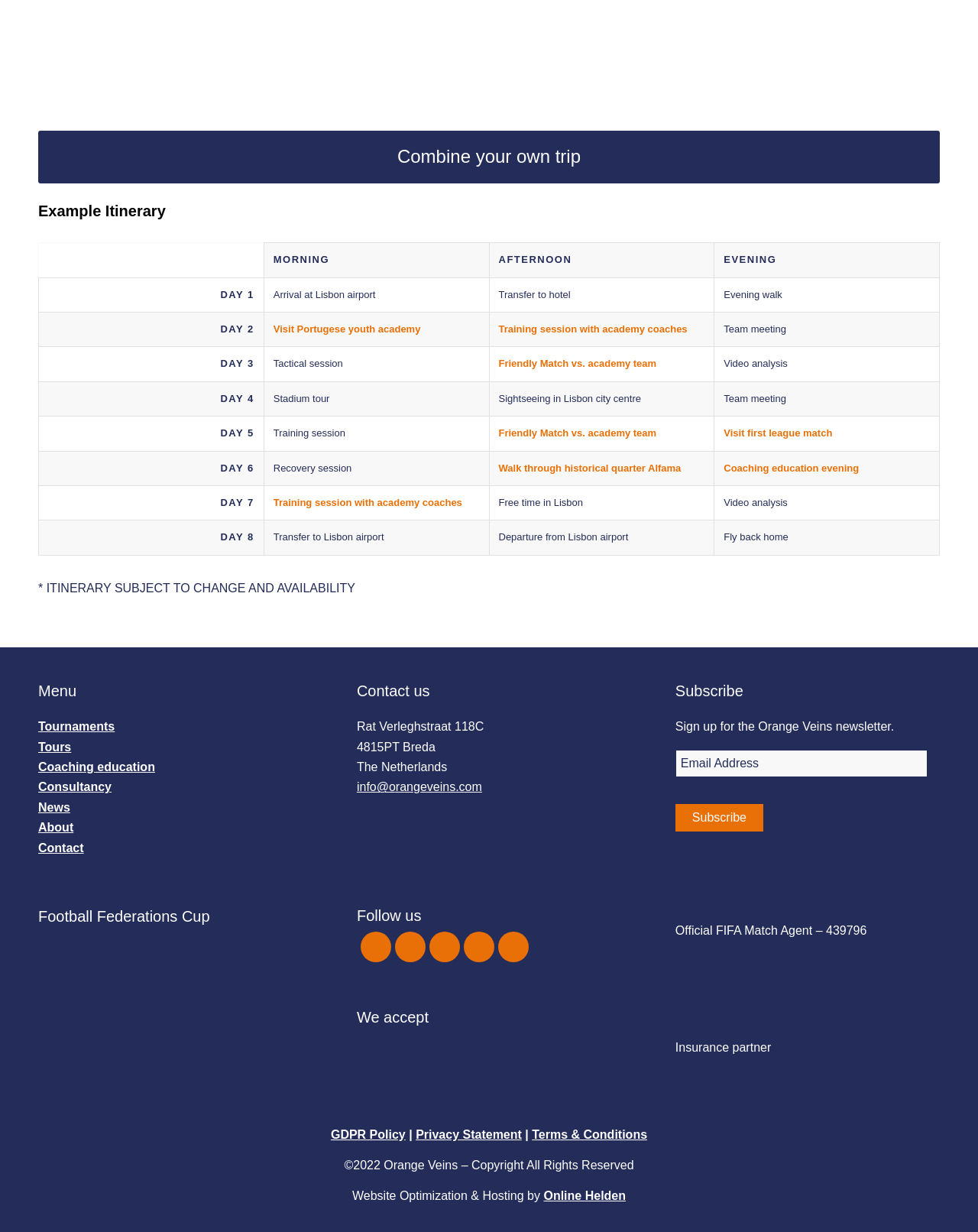What is the address of the company?
Refer to the image and respond with a one-word or short-phrase answer.

Rat Verleghstraat 118C, 4815PT Breda, The Netherlands